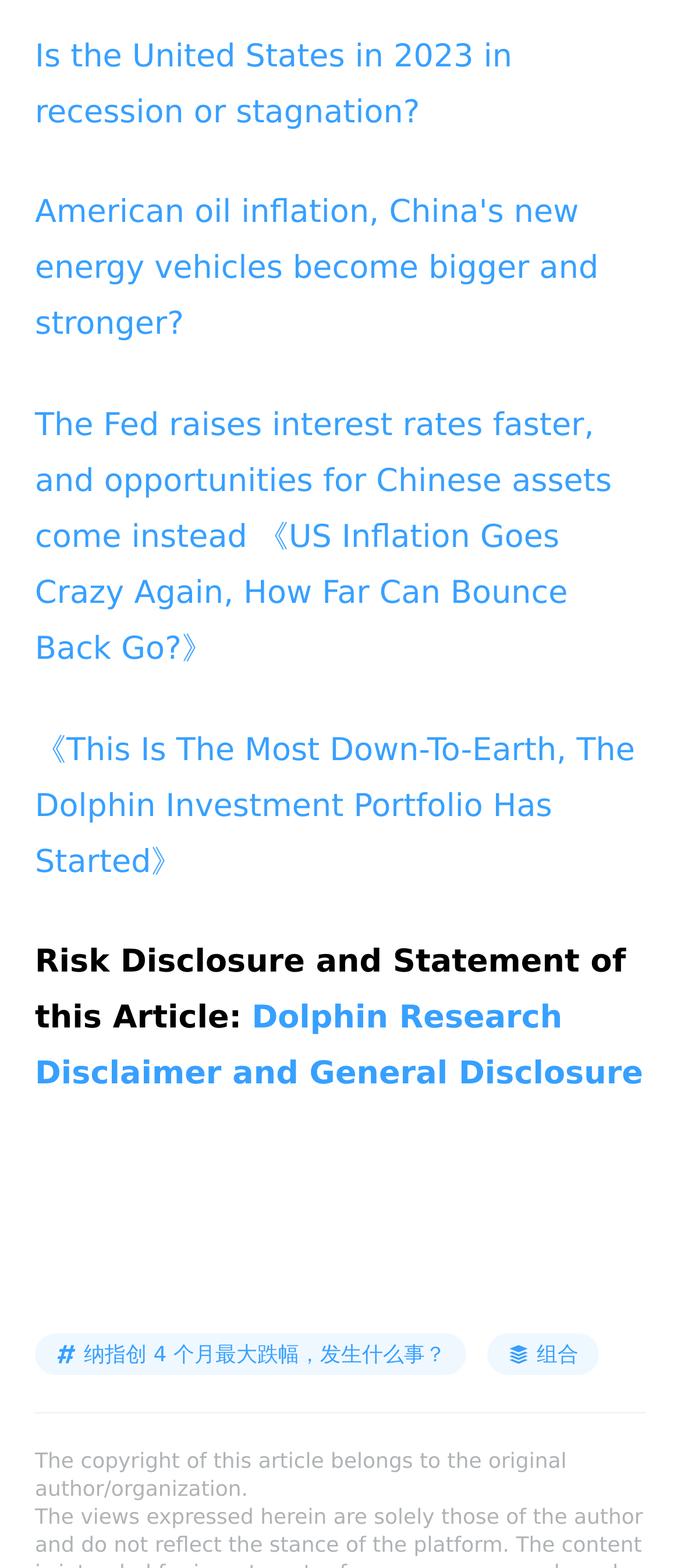Please determine the bounding box coordinates of the element to click in order to execute the following instruction: "Read the disclaimer and general disclosure". The coordinates should be four float numbers between 0 and 1, specified as [left, top, right, bottom].

[0.051, 0.638, 0.944, 0.697]